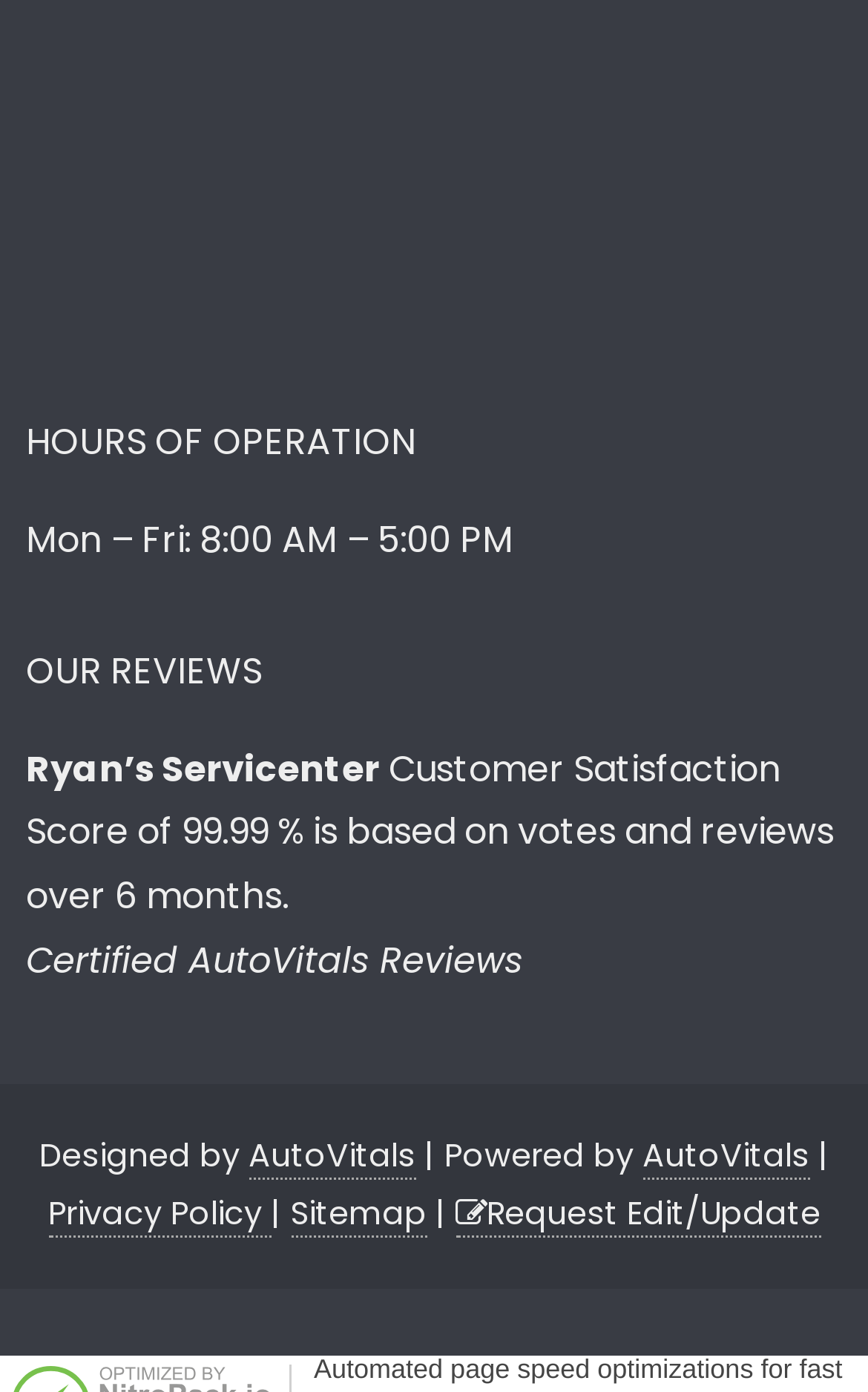What are the hours of operation?
Provide an in-depth and detailed explanation in response to the question.

I found the hours of operation by looking at the section labeled 'HOURS OF OPERATION' which is located near the top of the page. The text below this label indicates that the hours are Monday to Friday from 8:00 AM to 5:00 PM.